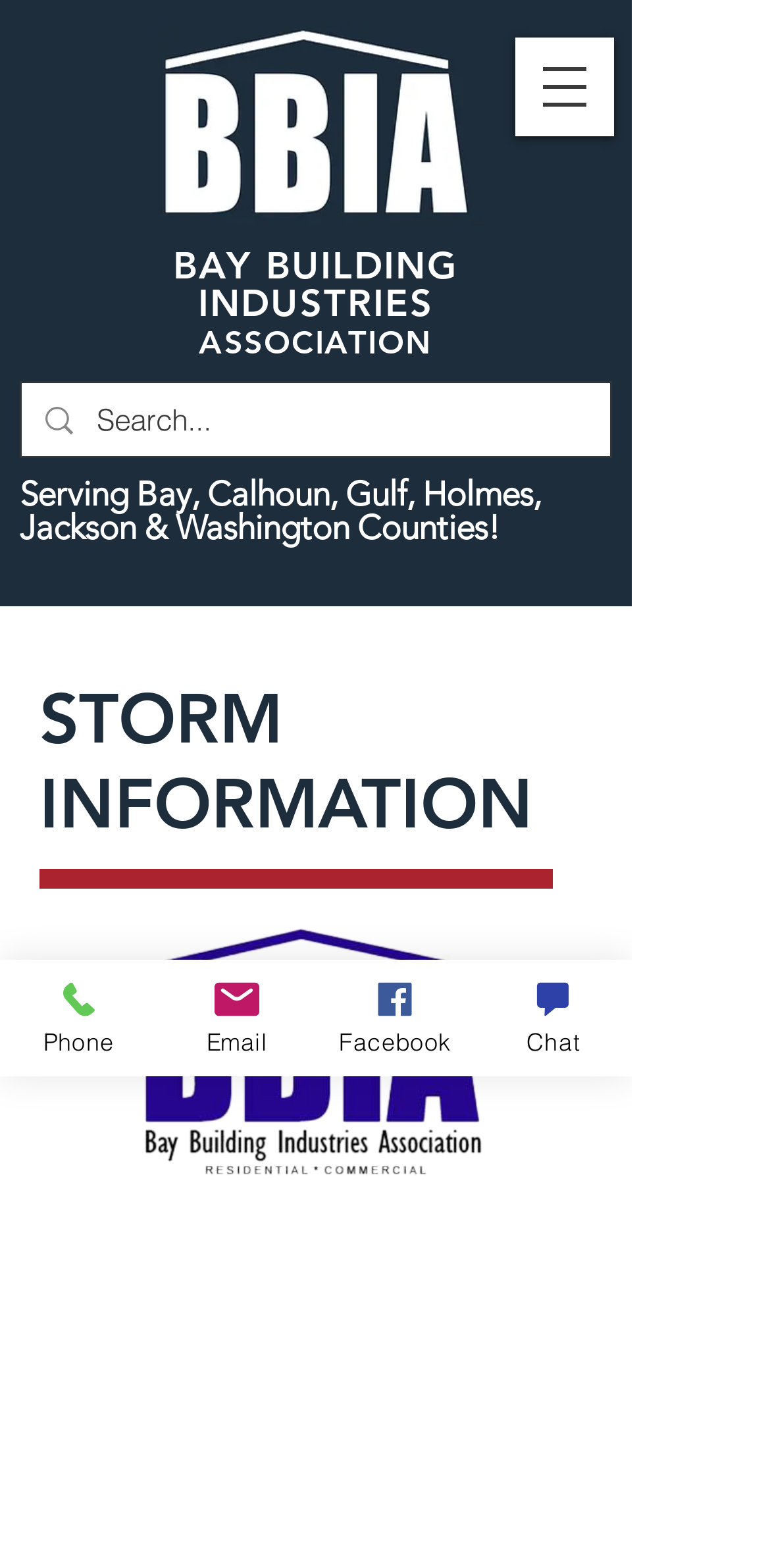What is the organization behind this webpage?
Give a one-word or short phrase answer based on the image.

BBIA